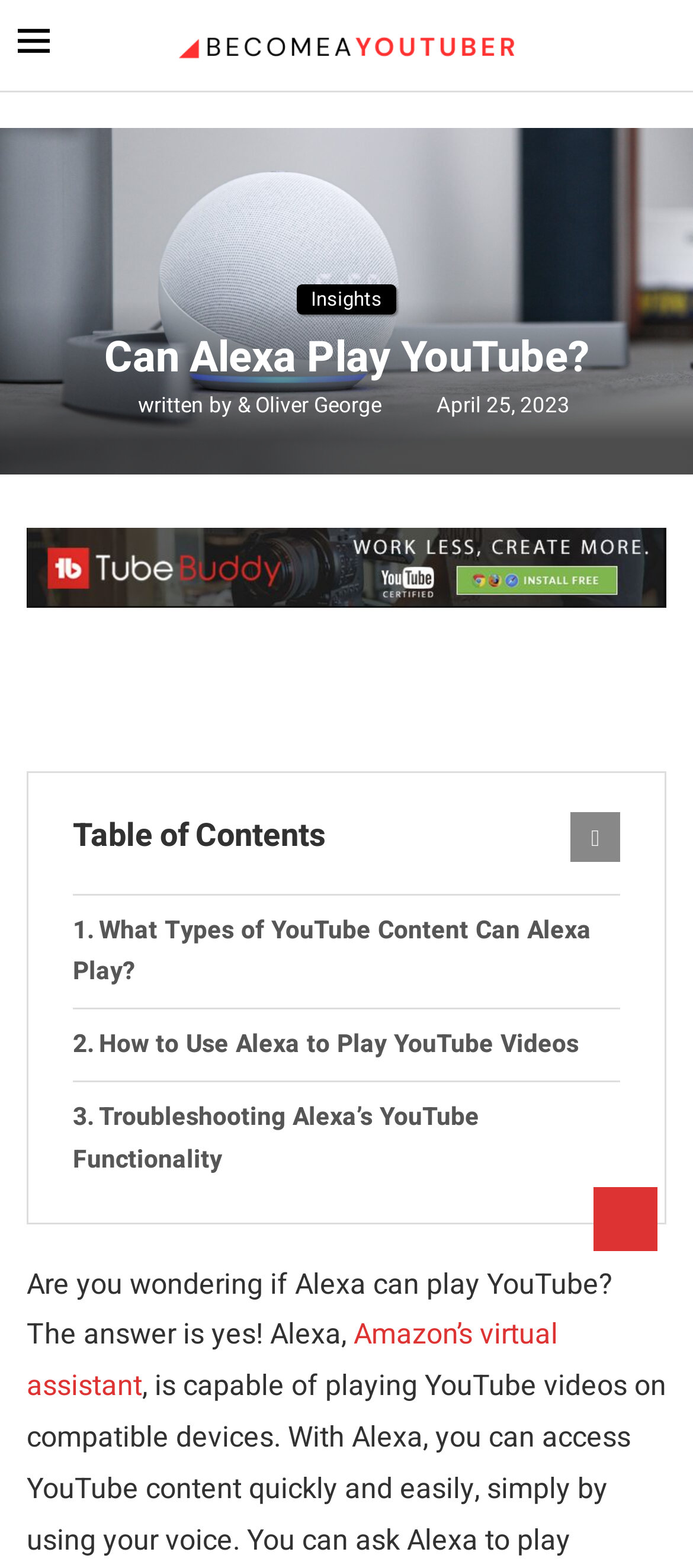Give the bounding box coordinates for the element described as: "alt="tube buddy banner"".

[0.038, 0.337, 0.962, 0.364]